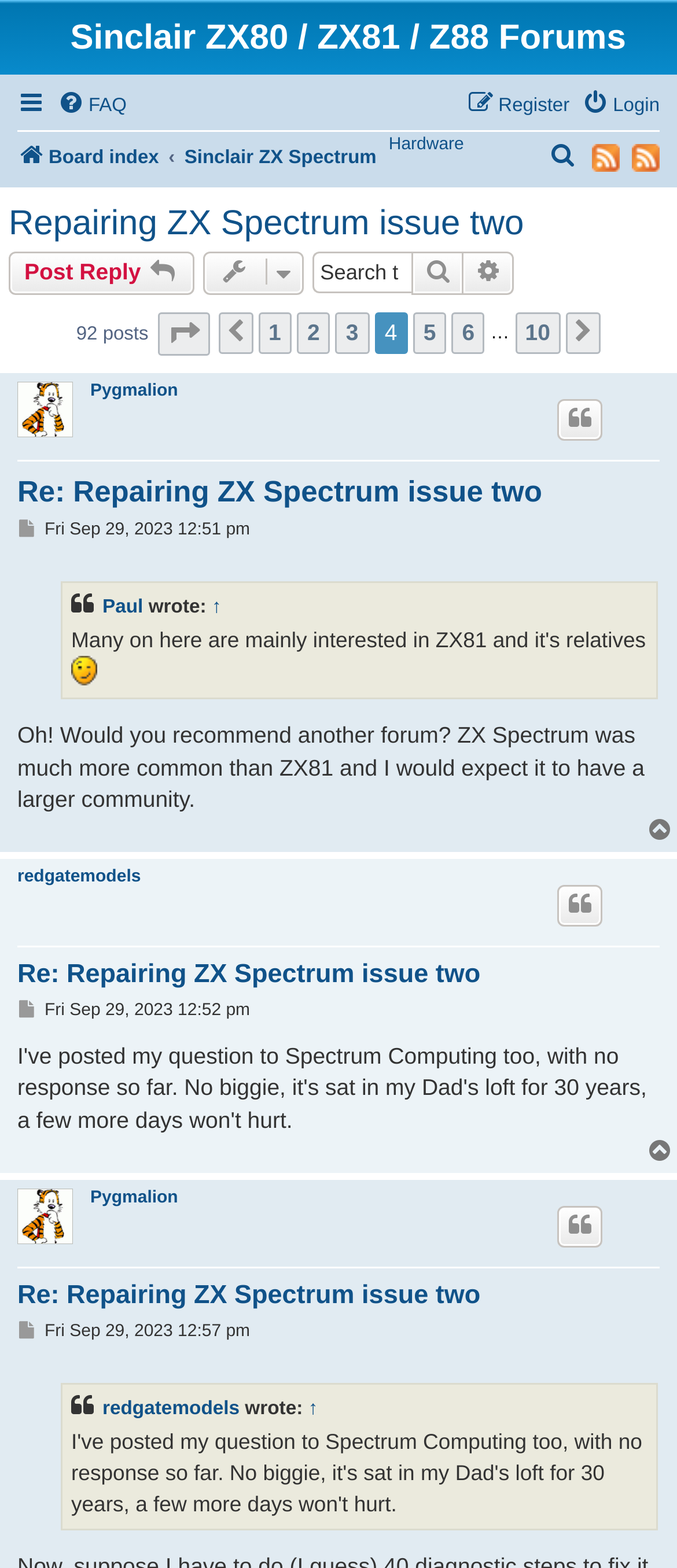Pinpoint the bounding box coordinates of the clickable area needed to execute the instruction: "Quote the post". The coordinates should be specified as four float numbers between 0 and 1, i.e., [left, top, right, bottom].

[0.823, 0.254, 0.89, 0.281]